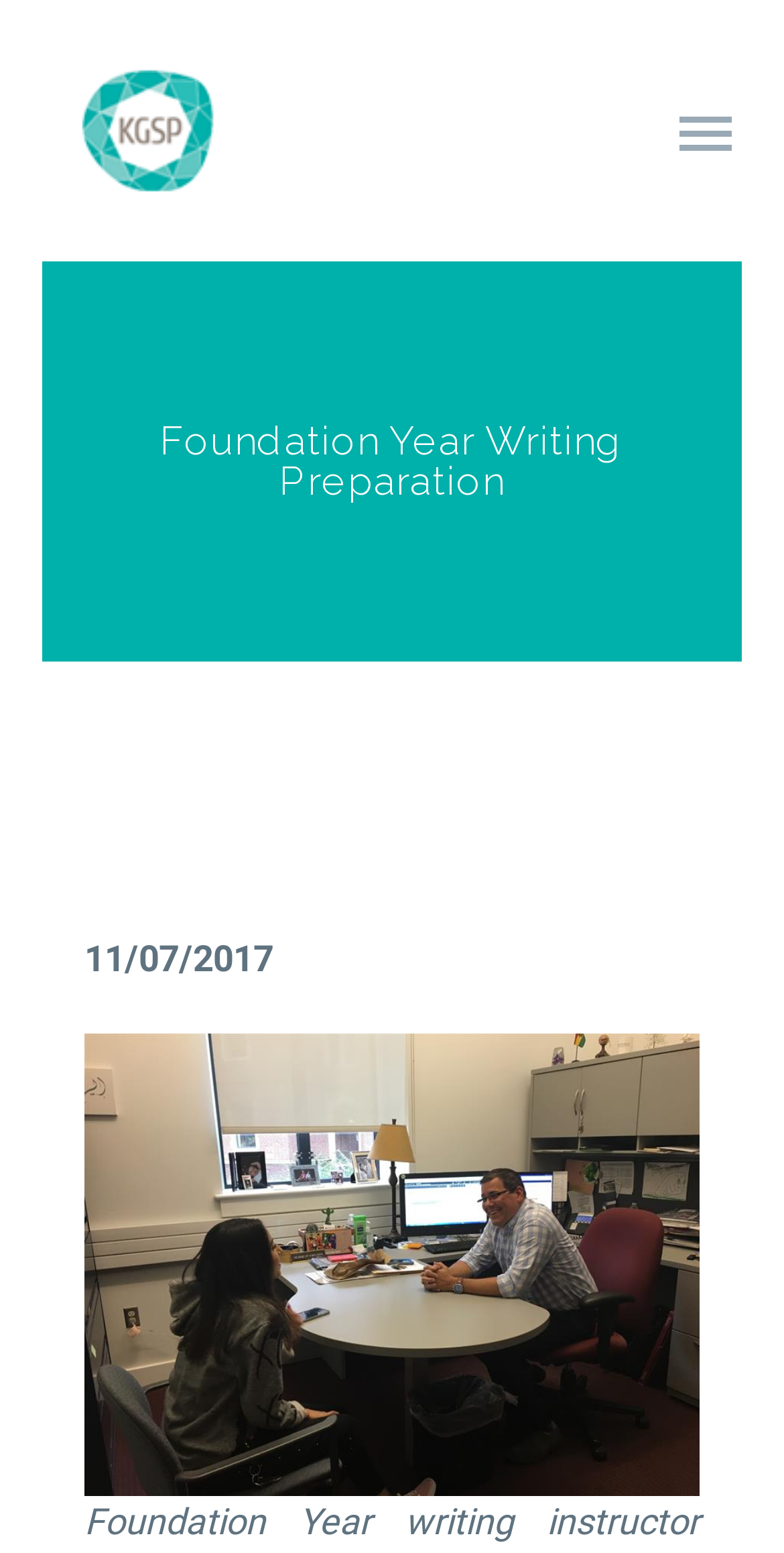Please determine the bounding box coordinates of the clickable area required to carry out the following instruction: "Go to About KGSP page". The coordinates must be four float numbers between 0 and 1, represented as [left, top, right, bottom].

[0.056, 0.183, 0.944, 0.25]